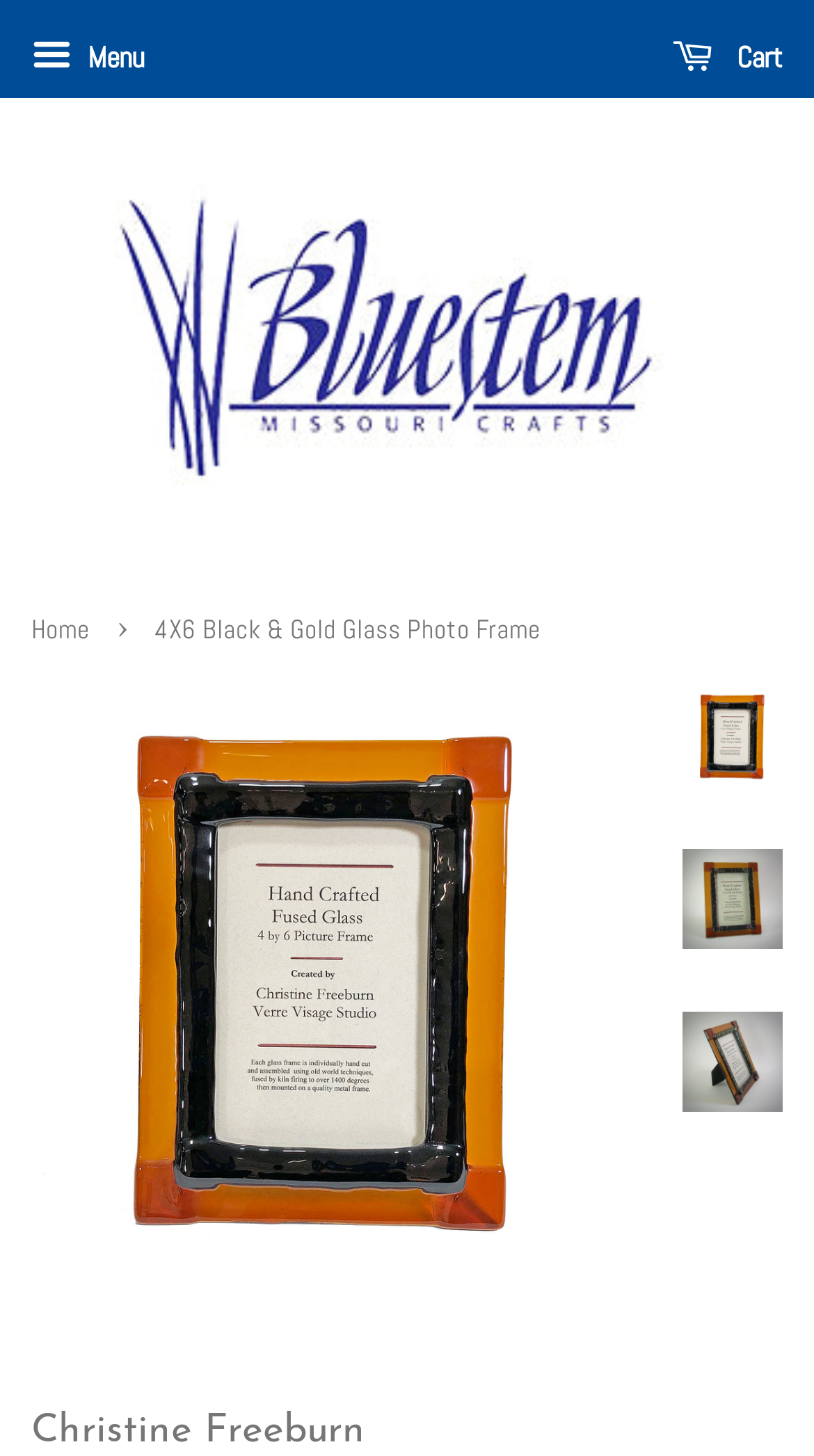Answer the question below using just one word or a short phrase: 
Who is the creator of the product?

Christine Freeburn